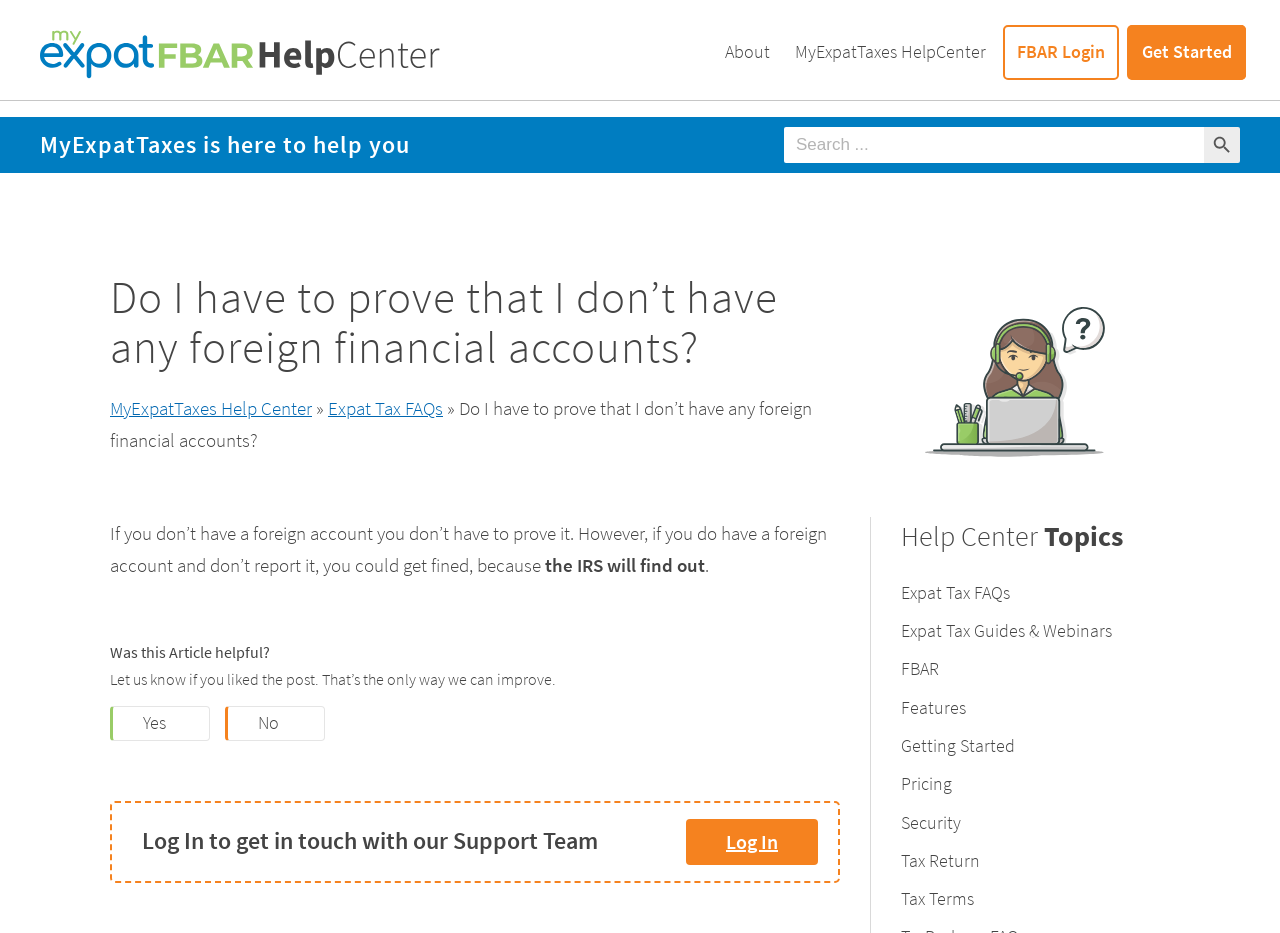Determine the bounding box coordinates for the area that needs to be clicked to fulfill this task: "Read the Expat Tax FAQs". The coordinates must be given as four float numbers between 0 and 1, i.e., [left, top, right, bottom].

[0.704, 0.622, 0.789, 0.647]